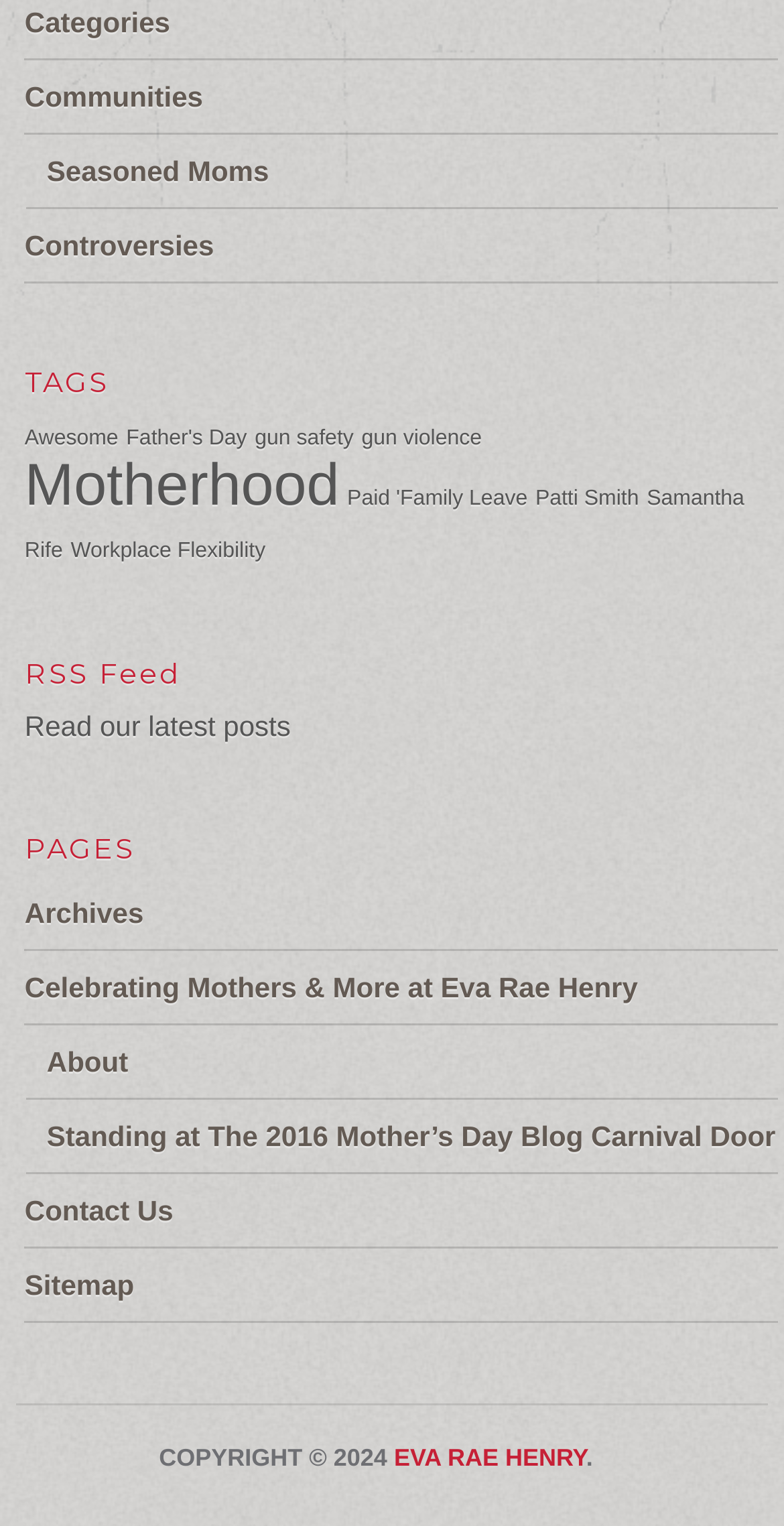Please give the bounding box coordinates of the area that should be clicked to fulfill the following instruction: "Read our latest posts". The coordinates should be in the format of four float numbers from 0 to 1, i.e., [left, top, right, bottom].

[0.031, 0.465, 0.371, 0.486]